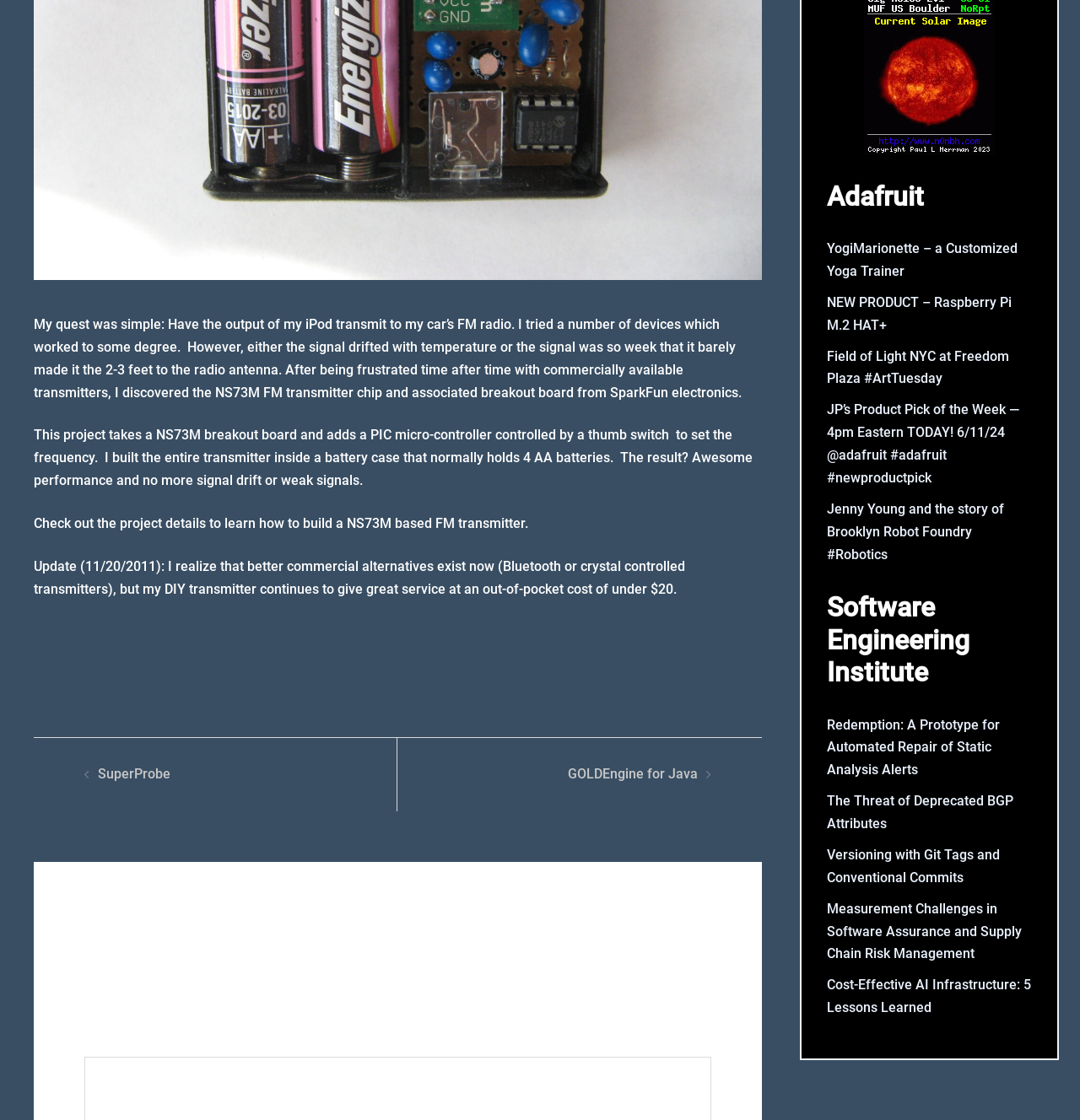Using the element description: "GOLDEngine for Java", determine the bounding box coordinates for the specified UI element. The coordinates should be four float numbers between 0 and 1, [left, top, right, bottom].

[0.525, 0.684, 0.646, 0.698]